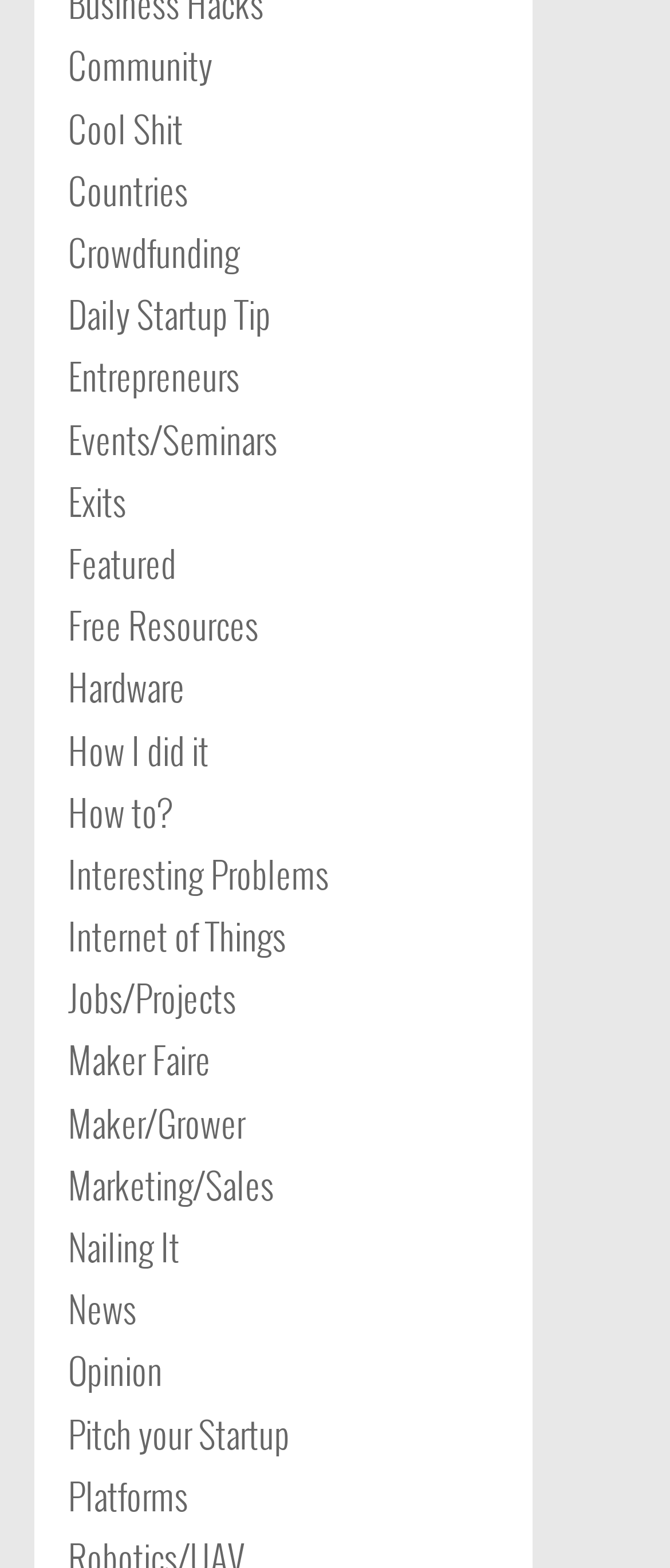How many links are there on the webpage?
Examine the screenshot and reply with a single word or phrase.

23